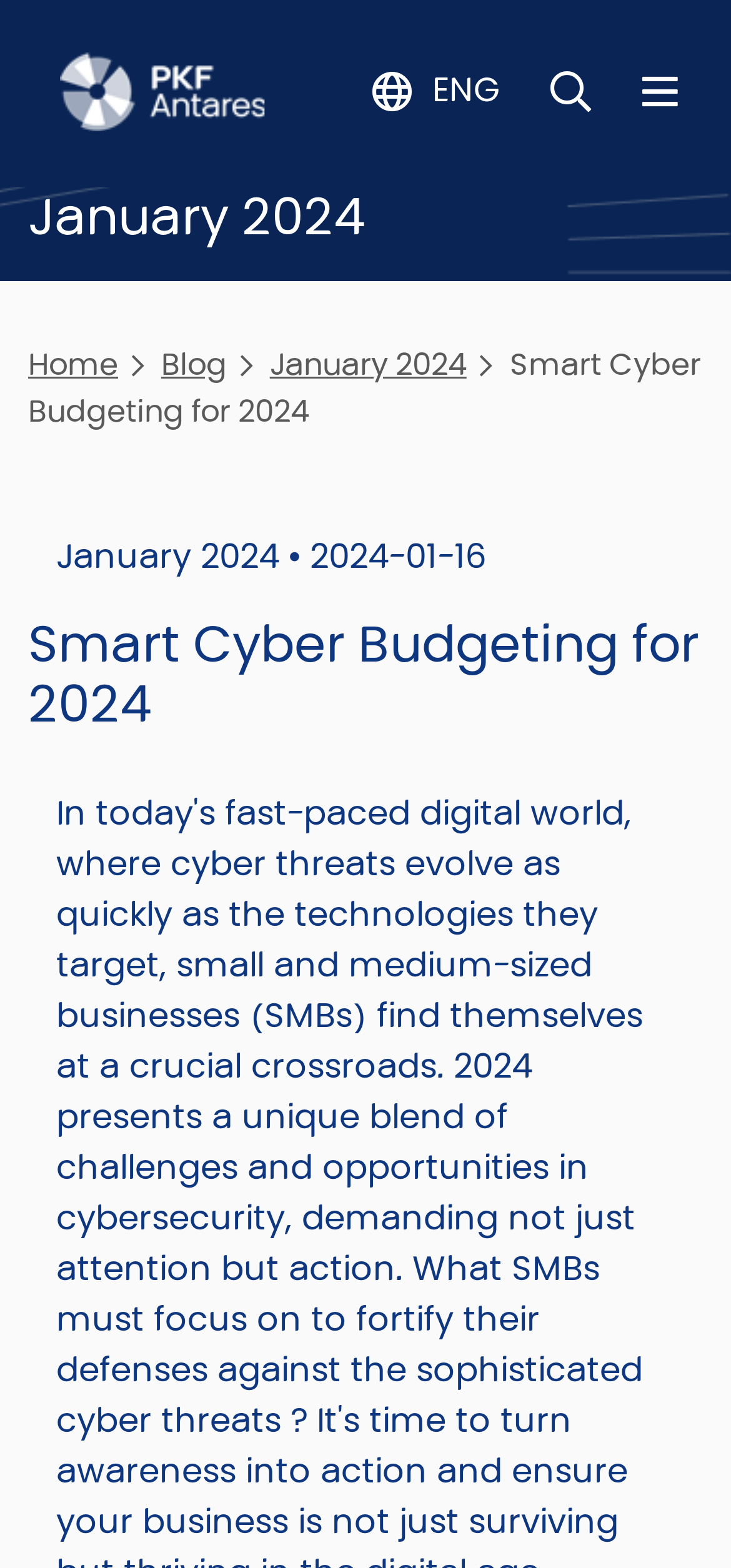Can you determine the bounding box coordinates of the area that needs to be clicked to fulfill the following instruction: "Switch to English"?

[0.486, 0.034, 0.706, 0.084]